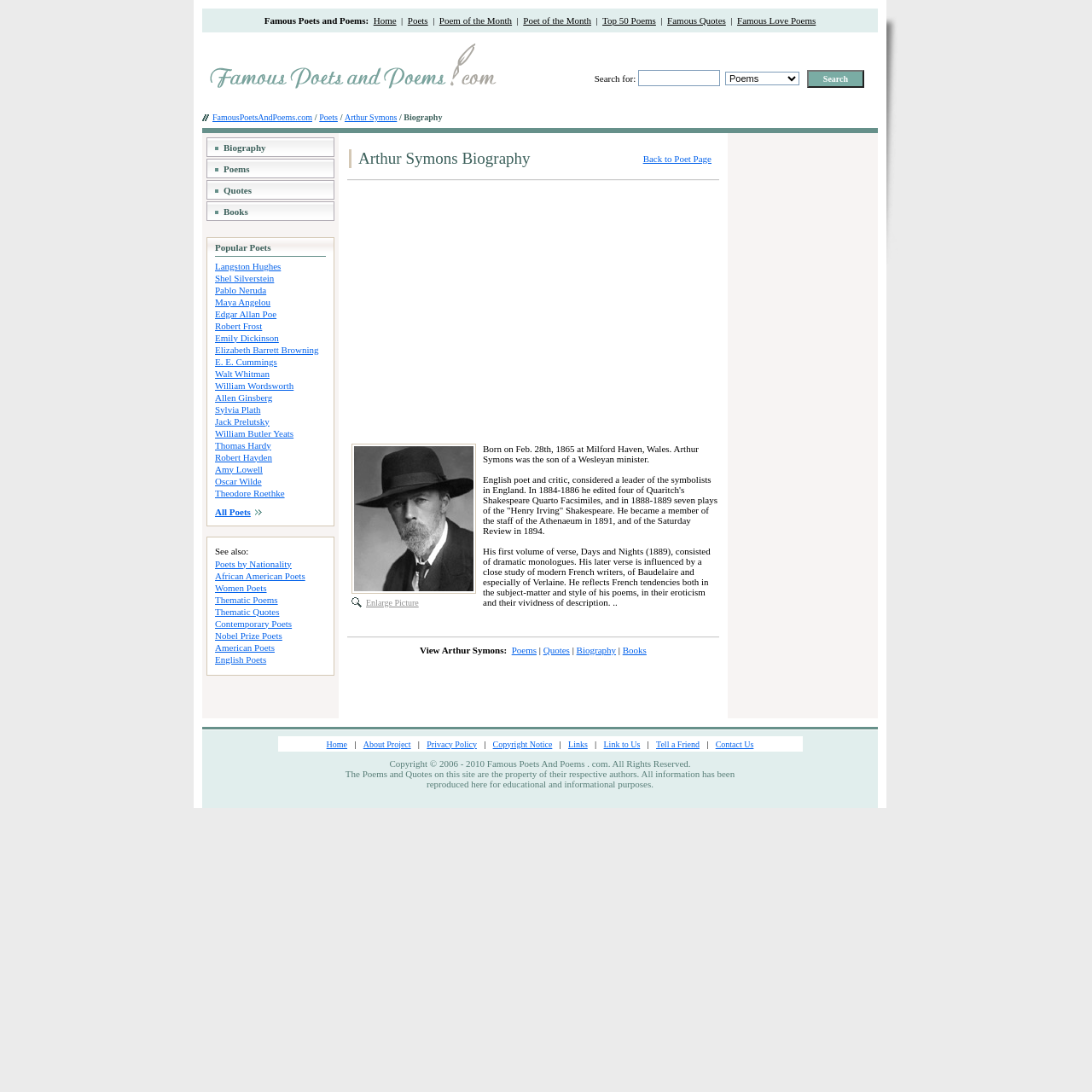Given the element description alt="Back to main page", identify the bounding box coordinates for the UI element on the webpage screenshot. The format should be (top-left x, top-left y, bottom-right x, bottom-right y), with values between 0 and 1.

[0.186, 0.073, 0.455, 0.083]